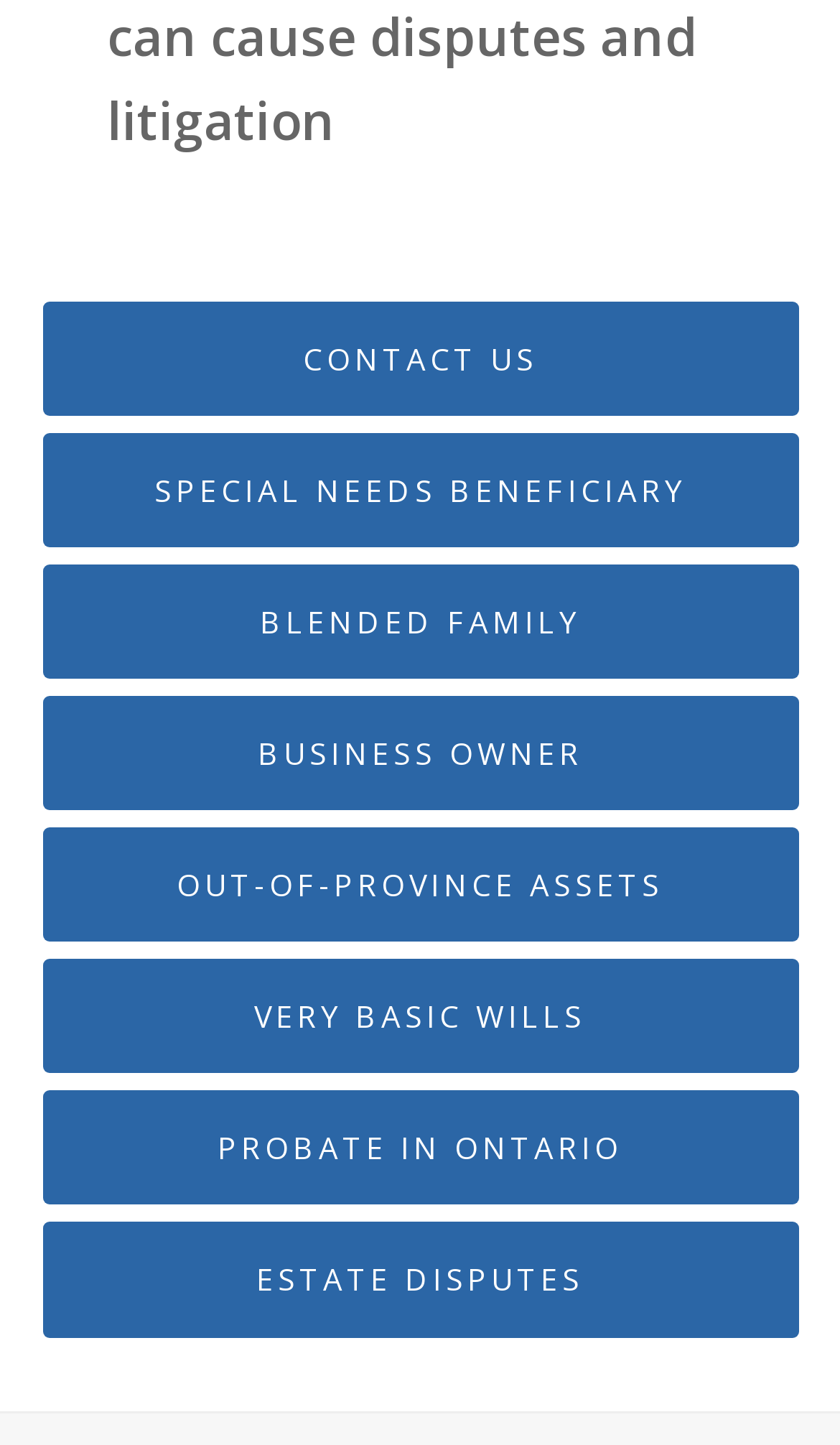Specify the bounding box coordinates of the element's area that should be clicked to execute the given instruction: "contact us". The coordinates should be four float numbers between 0 and 1, i.e., [left, top, right, bottom].

[0.05, 0.208, 0.95, 0.288]